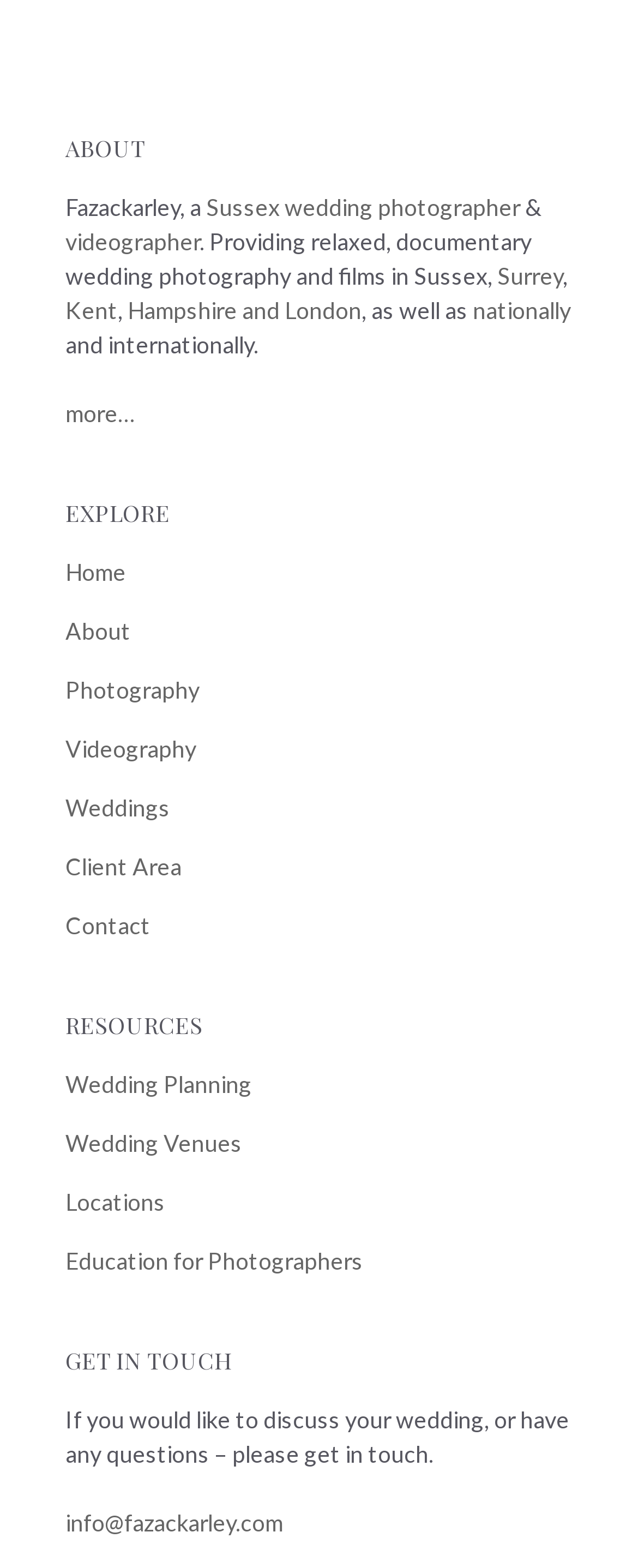Please identify the bounding box coordinates of the element I should click to complete this instruction: 'Explore 'Weddings''. The coordinates should be given as four float numbers between 0 and 1, like this: [left, top, right, bottom].

[0.103, 0.506, 0.267, 0.523]